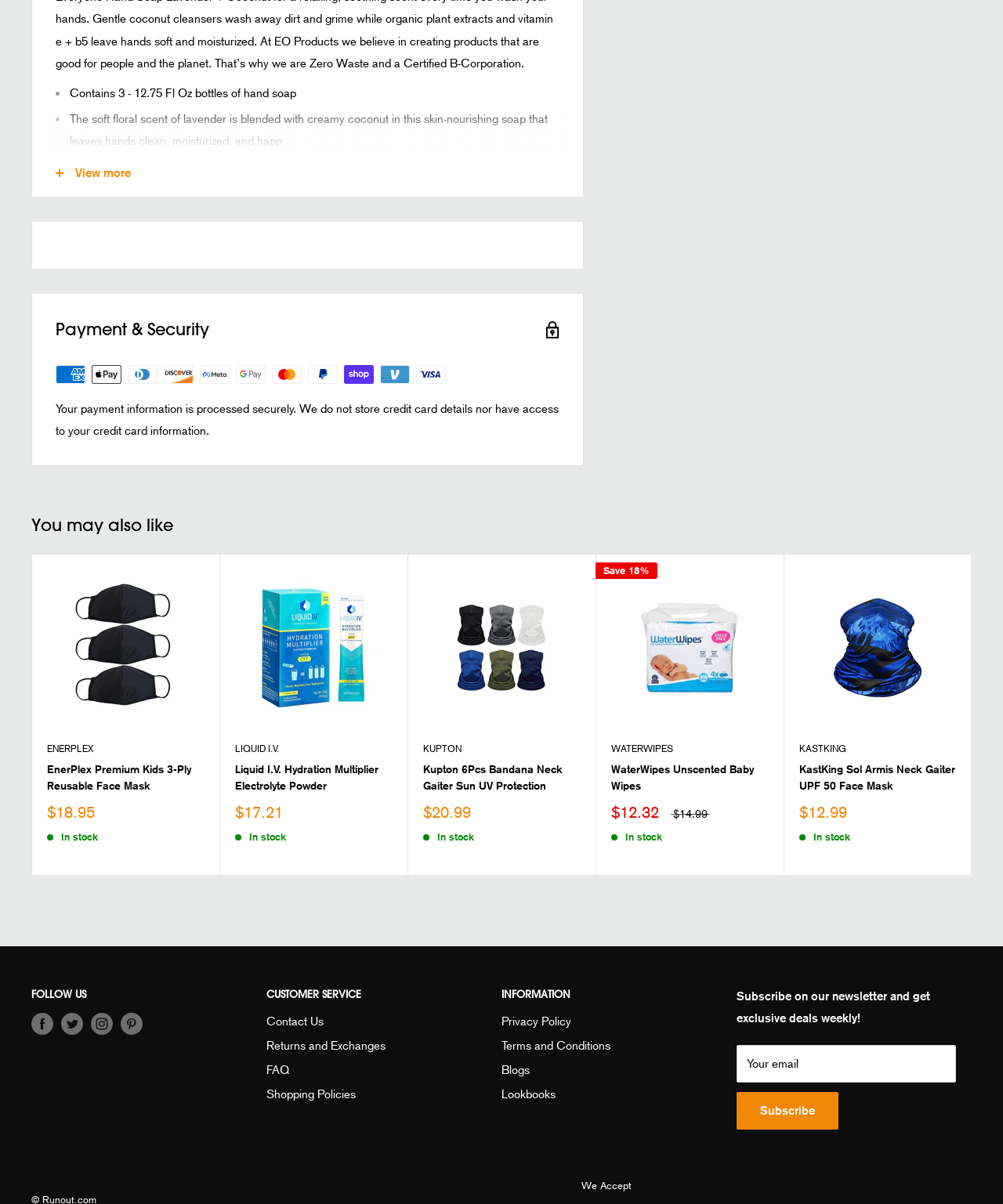Provide the bounding box coordinates of the section that needs to be clicked to accomplish the following instruction: "Click the 'Continue' button."

None